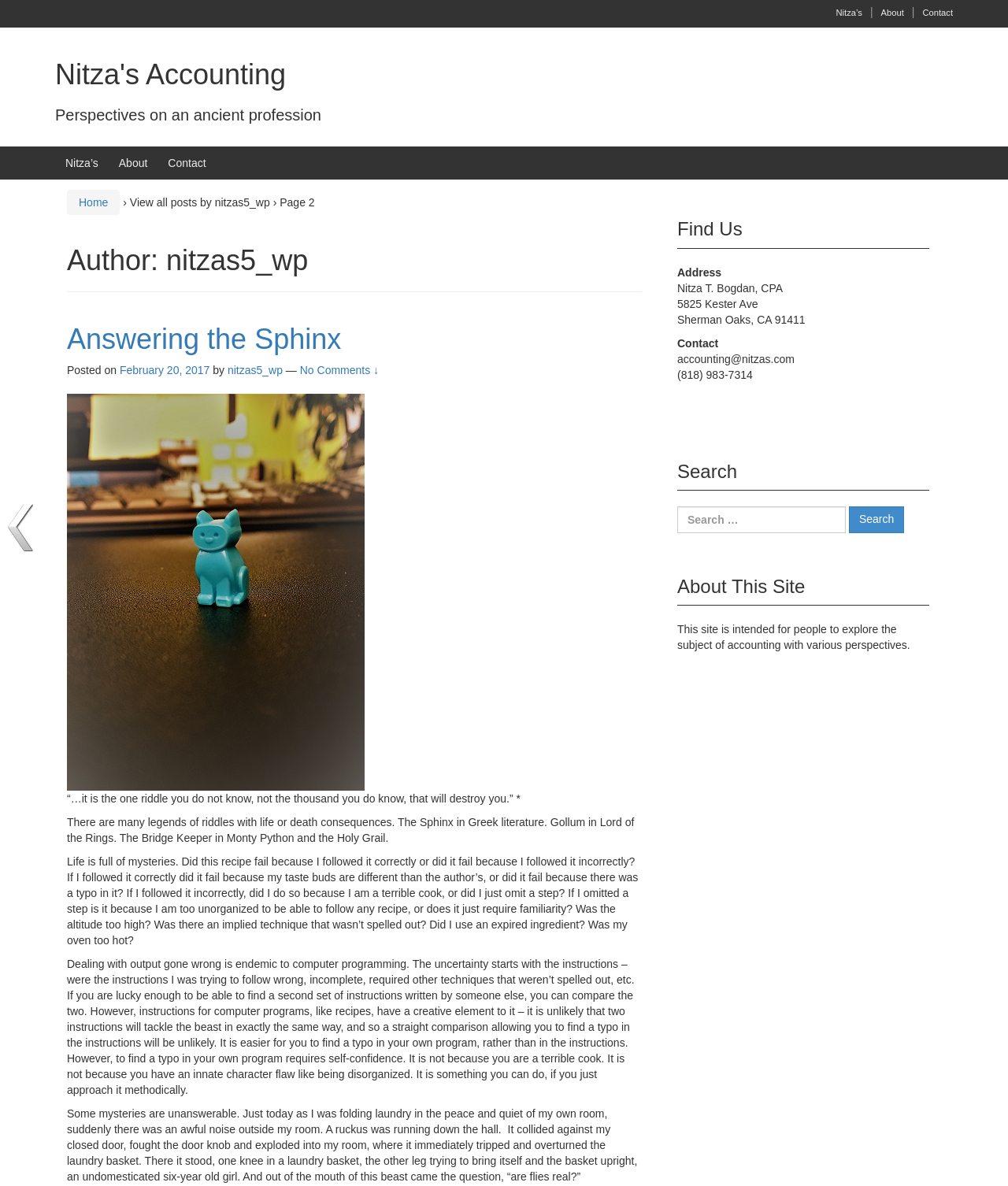What is the phone number of the accounting firm?
Please provide a single word or phrase as the answer based on the screenshot.

(818) 983-7314